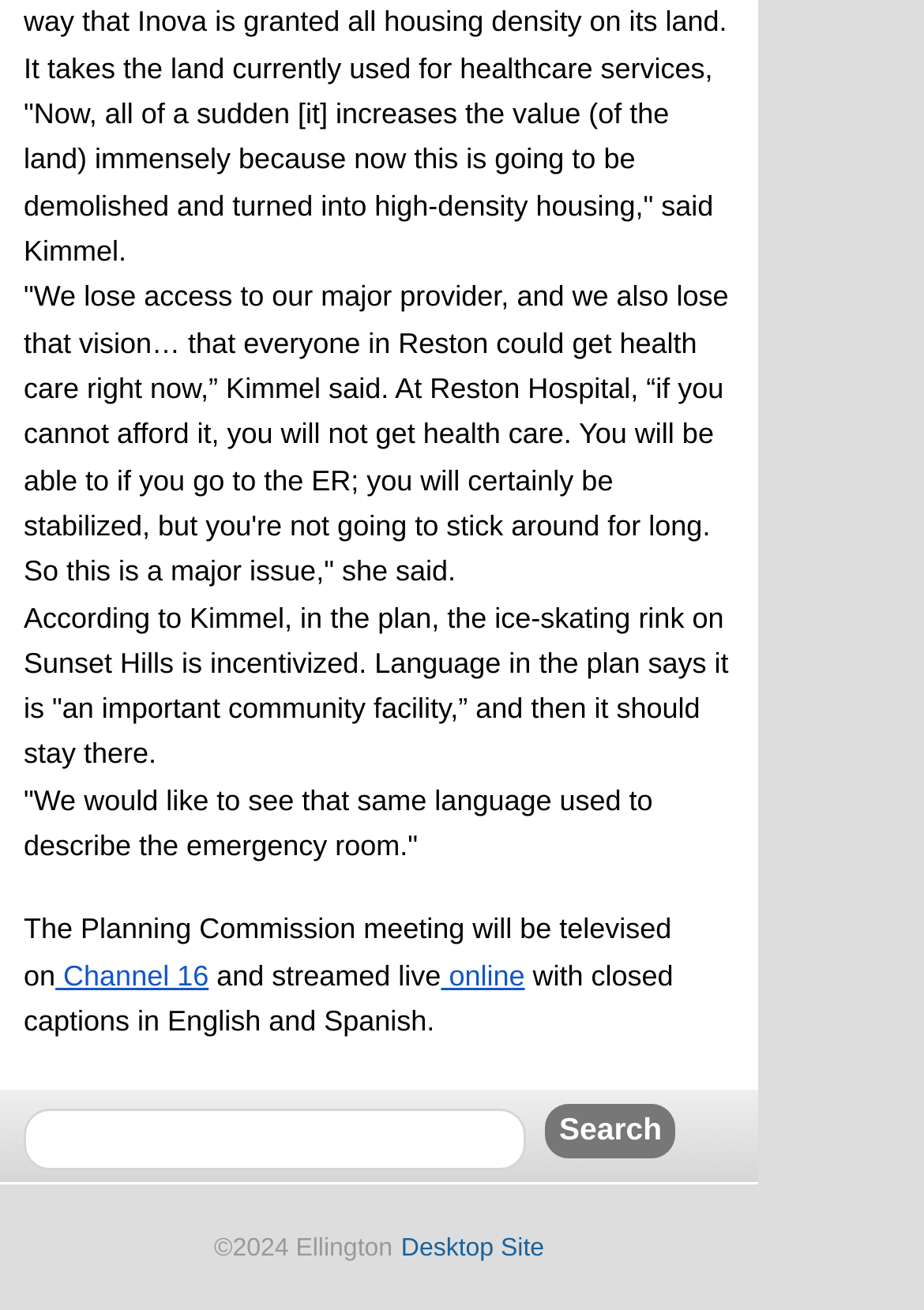What is the copyright year of the website?
Look at the image and respond to the question as thoroughly as possible.

The StaticText element with bounding box coordinates [0.232, 0.941, 0.425, 0.963] displays the copyright information '©2024 Ellington'.